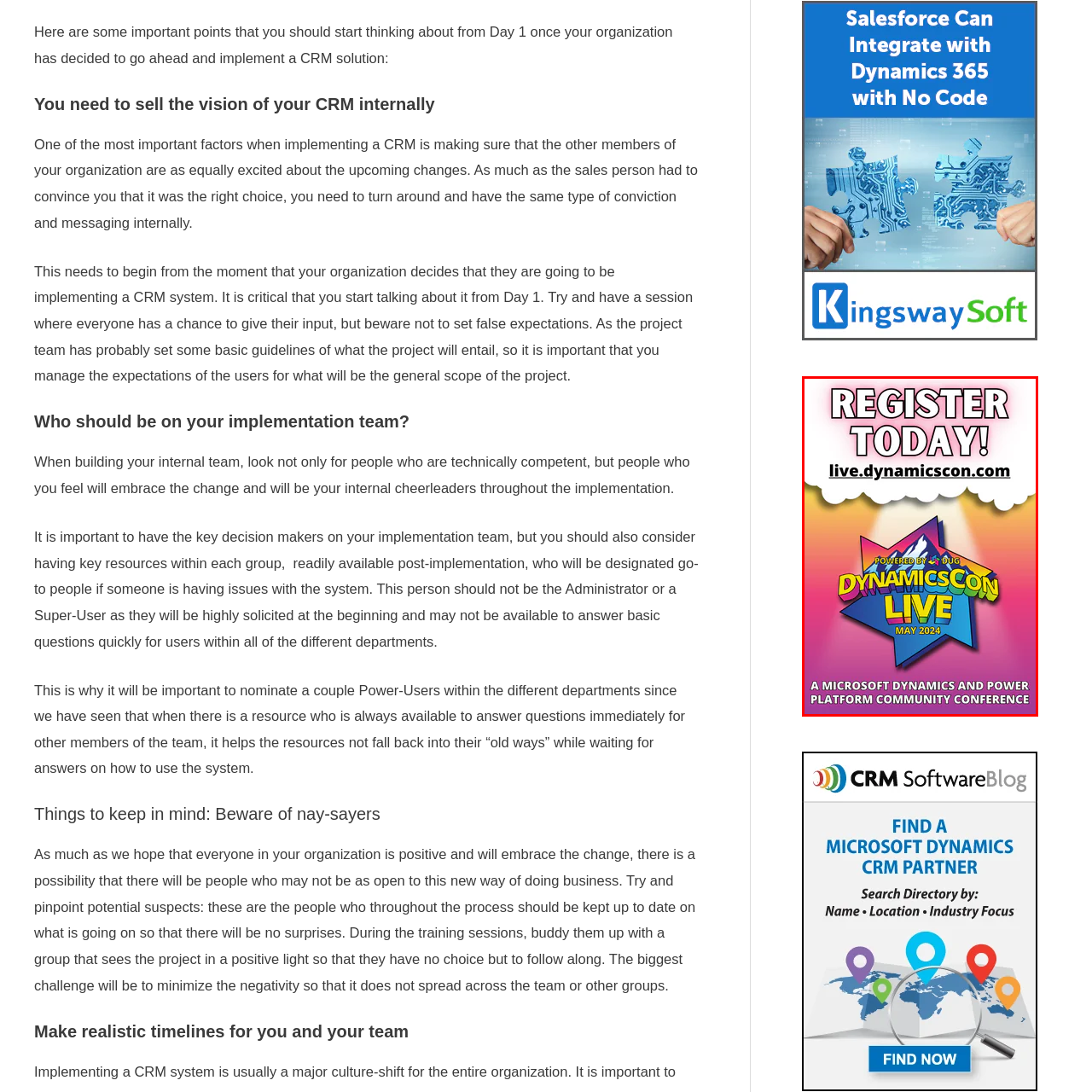What is the purpose of the 'REGISTER TODAY!' text?
Look closely at the image contained within the red bounding box and answer the question in detail, using the visual information present.

The 'REGISTER TODAY!' text is placed at the top of the poster in bold font, which suggests that it is meant to grab the attention of the viewer and encourage them to take immediate action to register for the DynamicsCon Live conference.